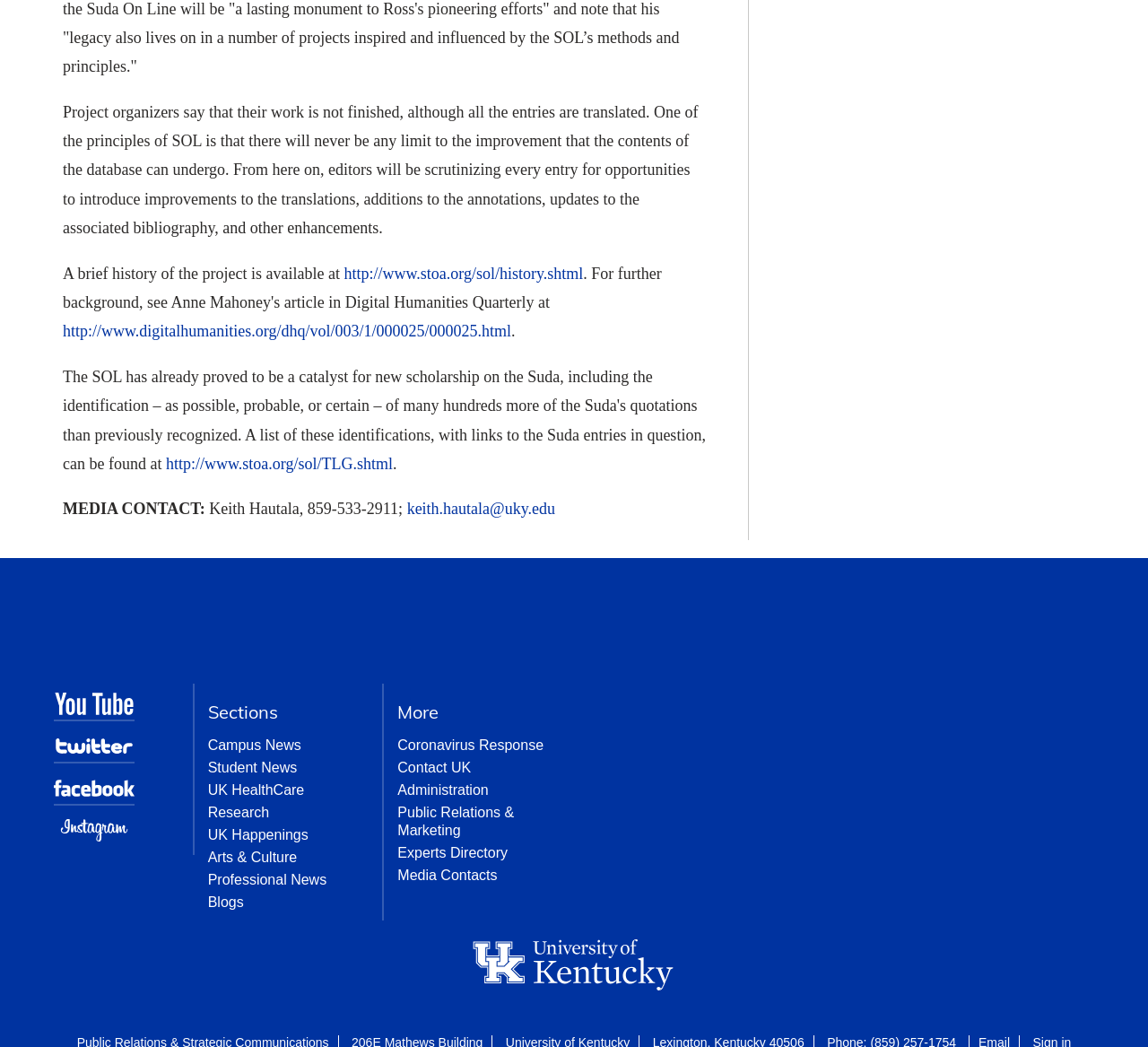Please indicate the bounding box coordinates of the element's region to be clicked to achieve the instruction: "Click the Home button". Provide the coordinates as four float numbers between 0 and 1, i.e., [left, top, right, bottom].

None